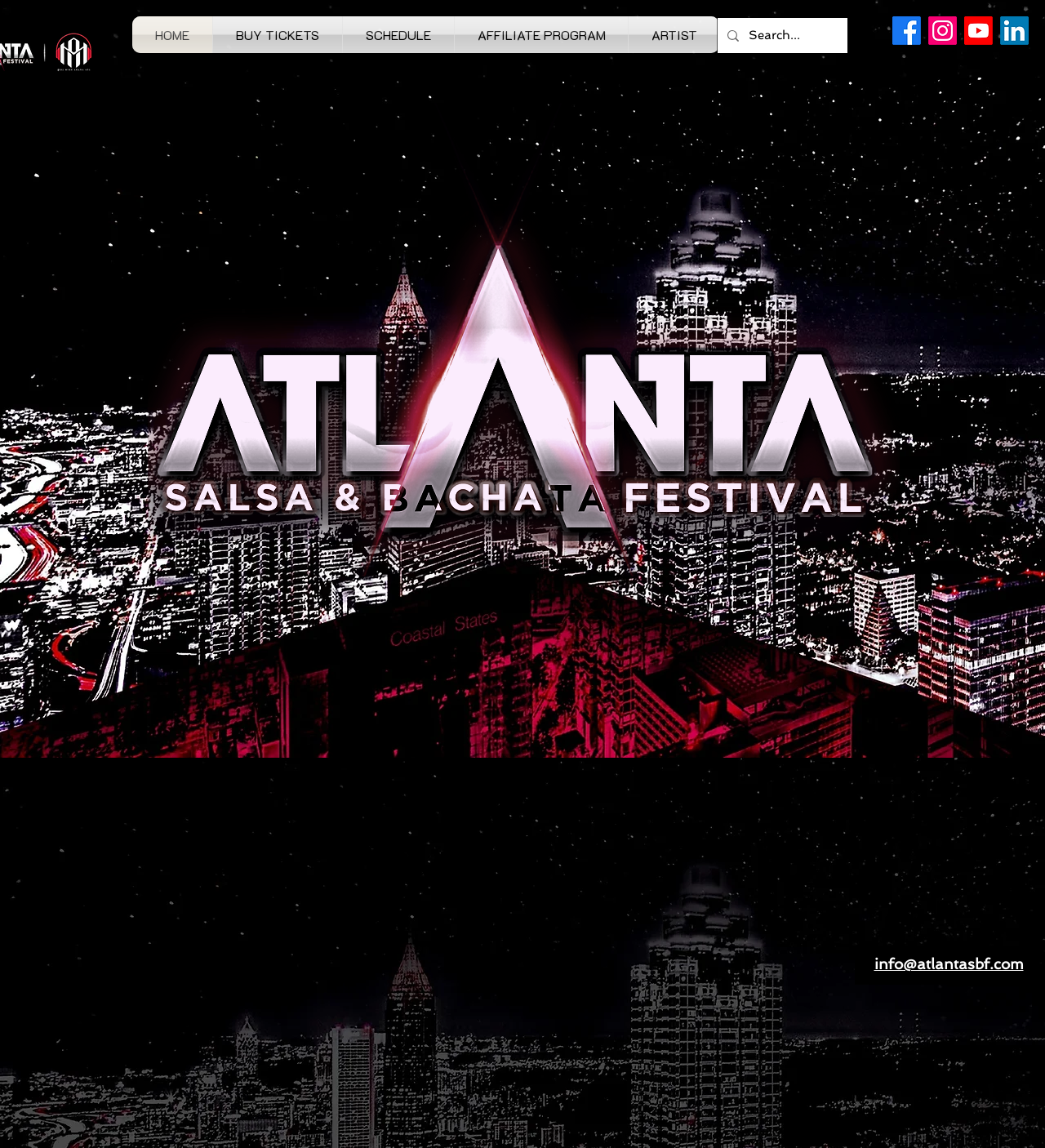Please provide the bounding box coordinates for the element that needs to be clicked to perform the following instruction: "View schedule". The coordinates should be given as four float numbers between 0 and 1, i.e., [left, top, right, bottom].

[0.328, 0.014, 0.434, 0.046]